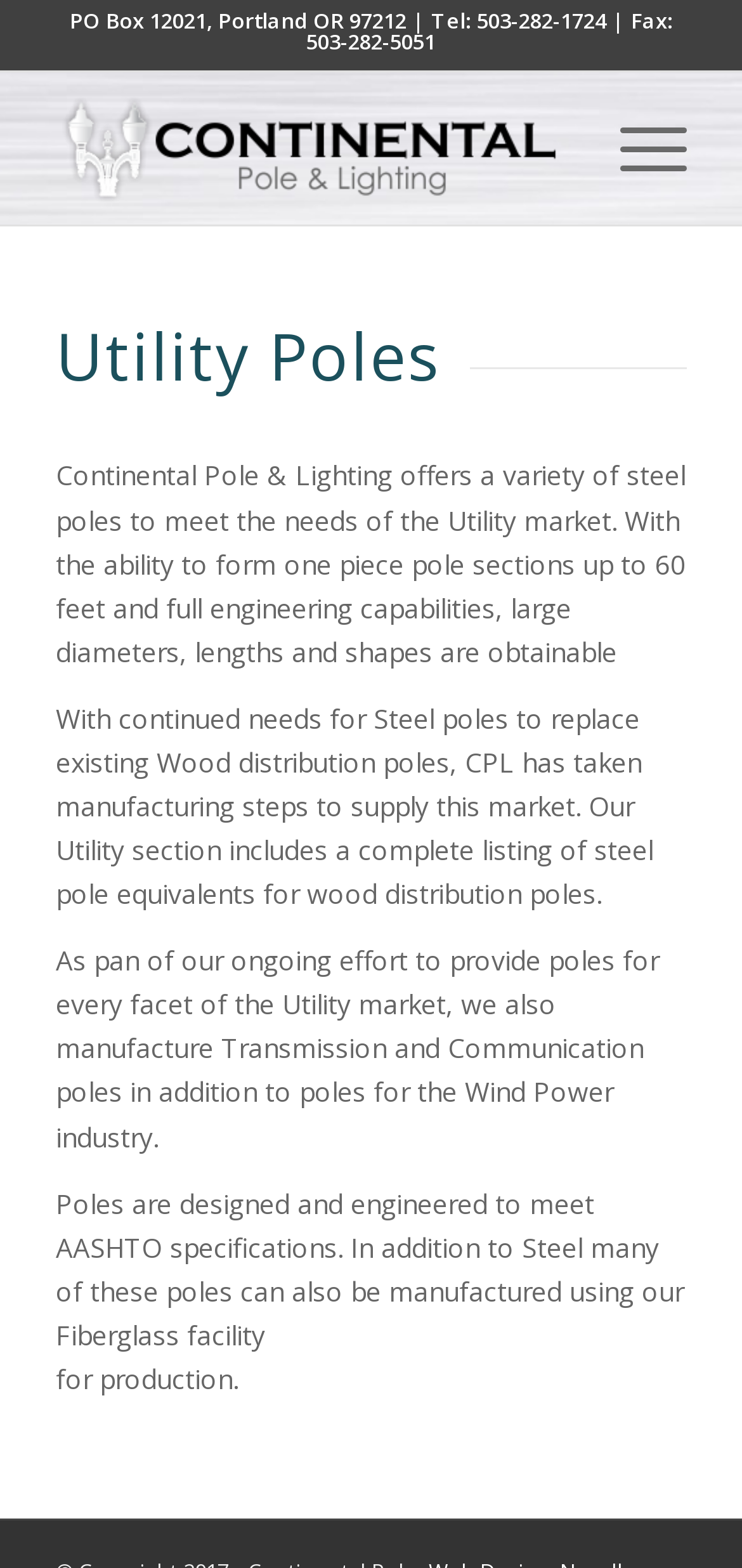Provide a thorough description of the webpage's content and layout.

The webpage is about Continental Pole, a company that provides utility poles. At the top of the page, there is a horizontal section containing the company's contact information, including a PO box address, phone number, and fax number. 

To the right of the contact information, there is a logo of Continental Pole, which is an image linked to the company's website. 

Below the top section, there is a main content area that occupies most of the page. It starts with a heading that reads "Utility Poles". 

Under the heading, there are four paragraphs of text that describe the company's products and services. The first paragraph explains that Continental Pole offers a variety of steel poles to meet the needs of the utility market. The second paragraph mentions the company's efforts to replace existing wood distribution poles with steel poles. The third paragraph describes the company's manufacturing capabilities, including transmission and communication poles, as well as poles for the wind power industry. The fourth paragraph states that the poles are designed and engineered to meet AASHTO specifications and can be manufactured using fiberglass.

The text is arranged in a single column, with each paragraph following the previous one in a vertical sequence. There are no images or other UI elements within the main content area, aside from the logo at the top.